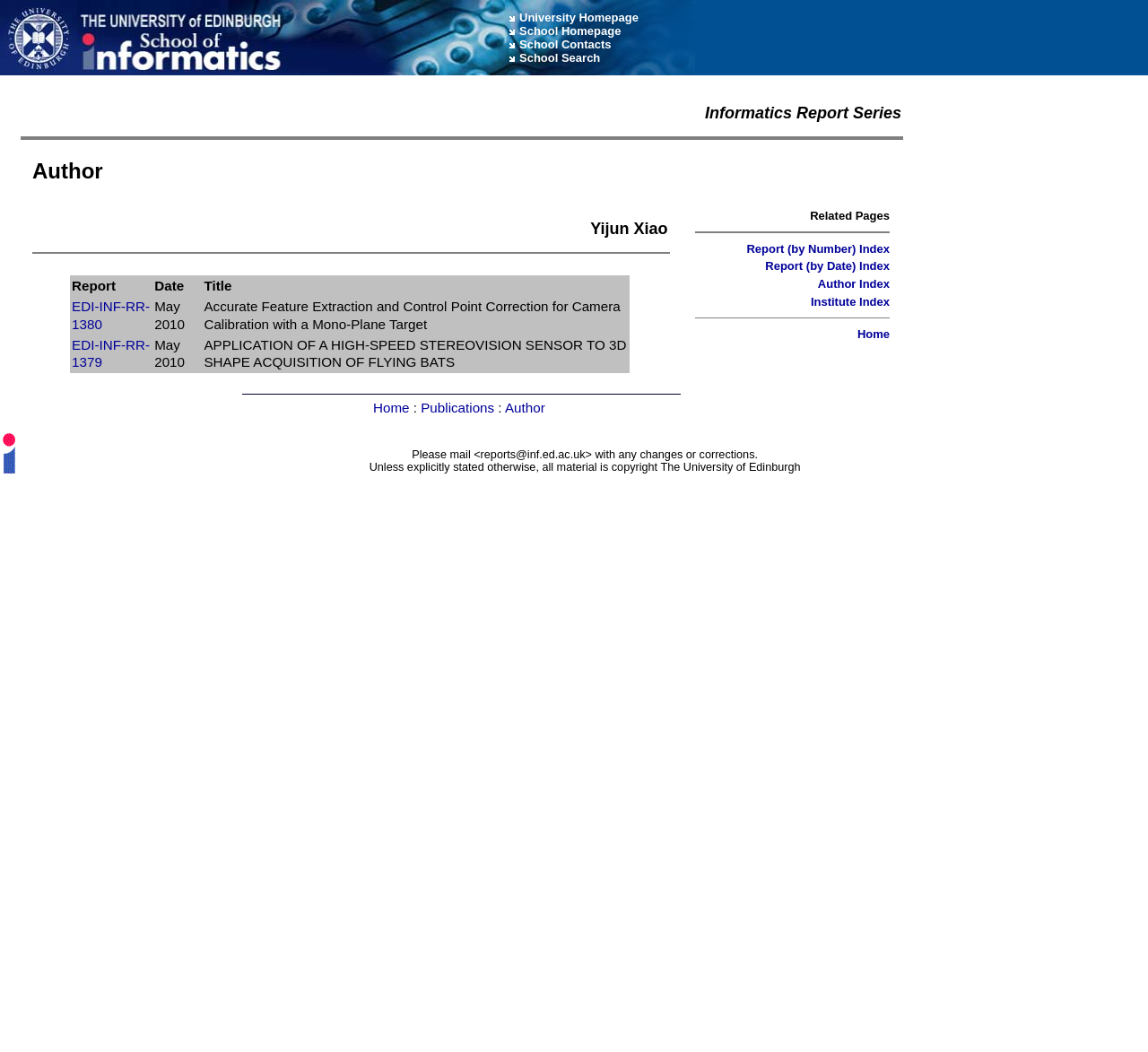Extract the bounding box coordinates for the UI element described as: "Report (by Number) Index".

[0.65, 0.23, 0.775, 0.243]